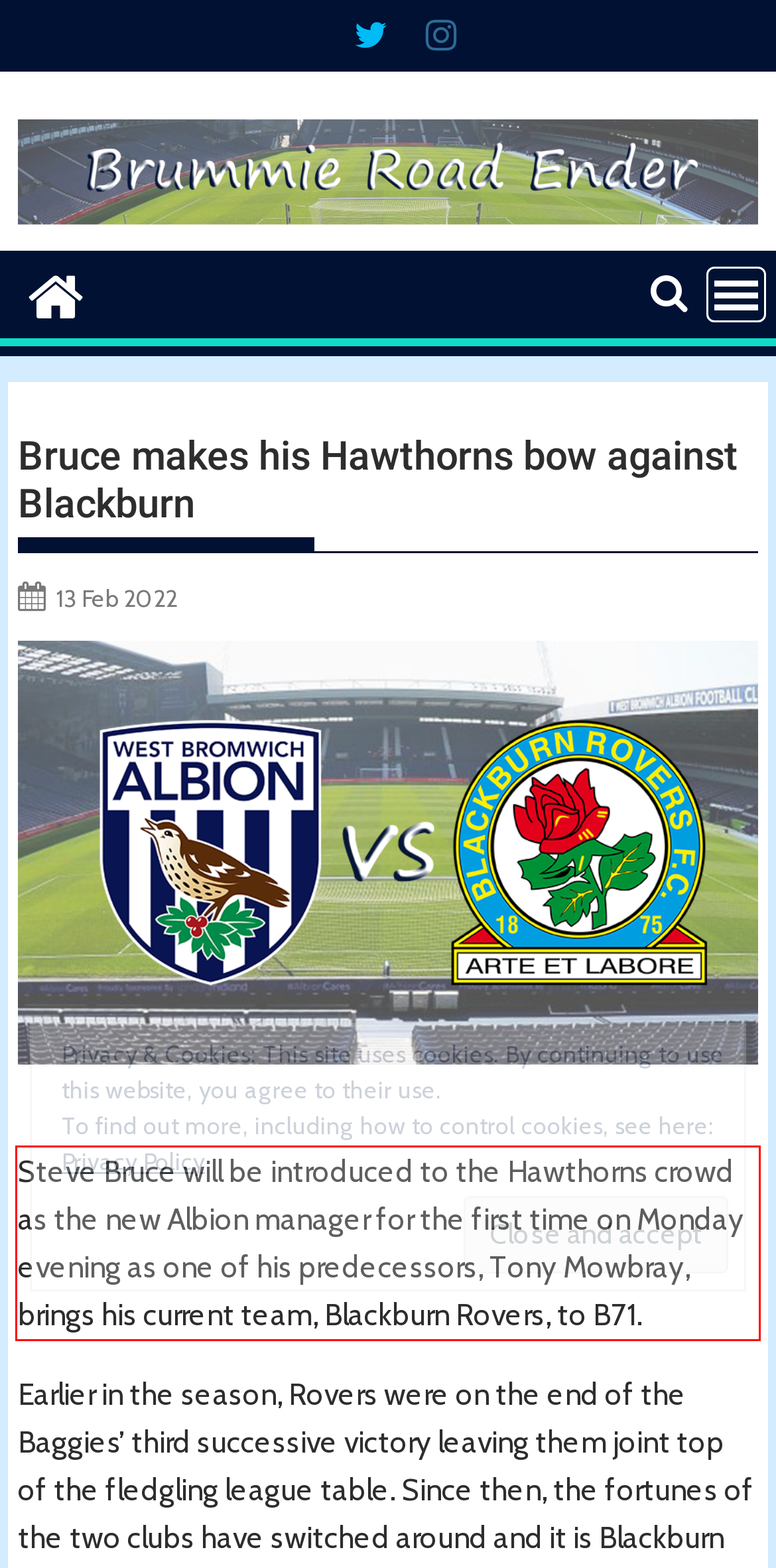You are provided with a webpage screenshot that includes a red rectangle bounding box. Extract the text content from within the bounding box using OCR.

Steve Bruce will be introduced to the Hawthorns crowd as the new Albion manager for the first time on Monday evening as one of his predecessors, Tony Mowbray, brings his current team, Blackburn Rovers, to B71.